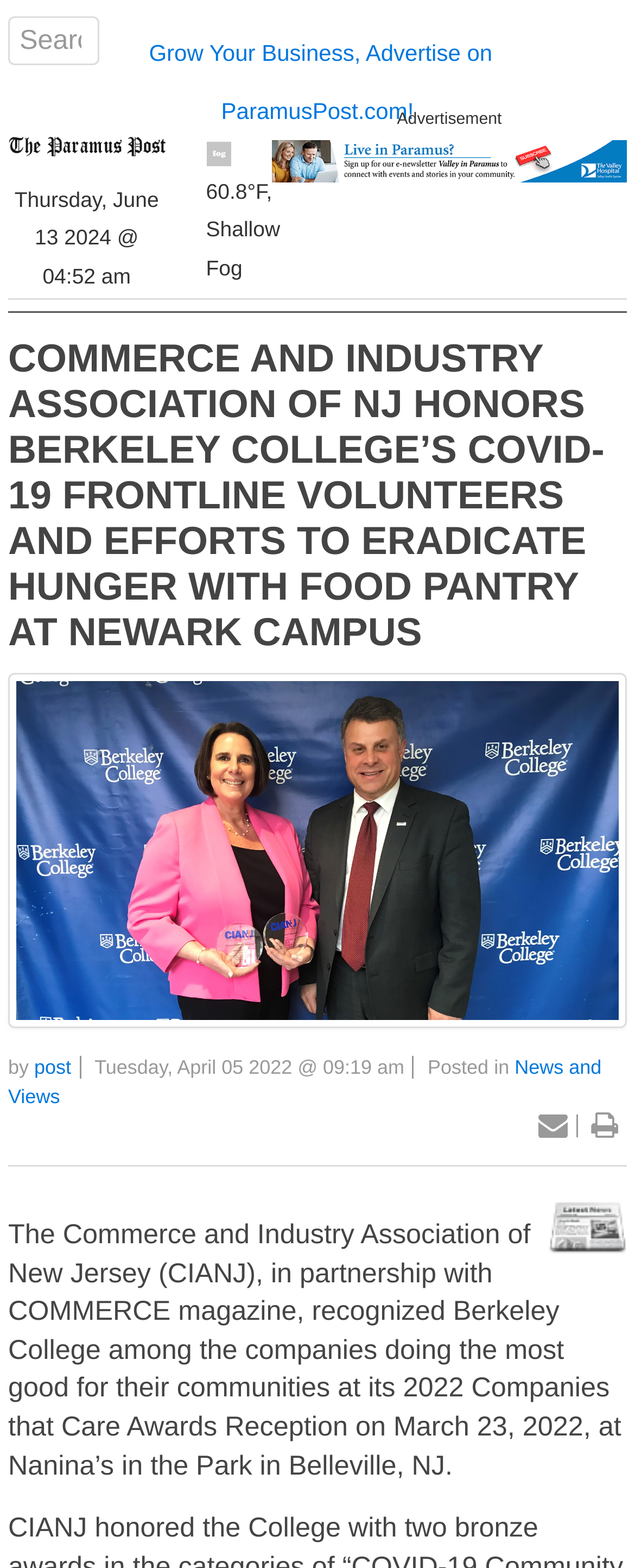What is the location of the event mentioned in the article?
Please provide a single word or phrase based on the screenshot.

Nanina’s in the Park in Belleville, NJ